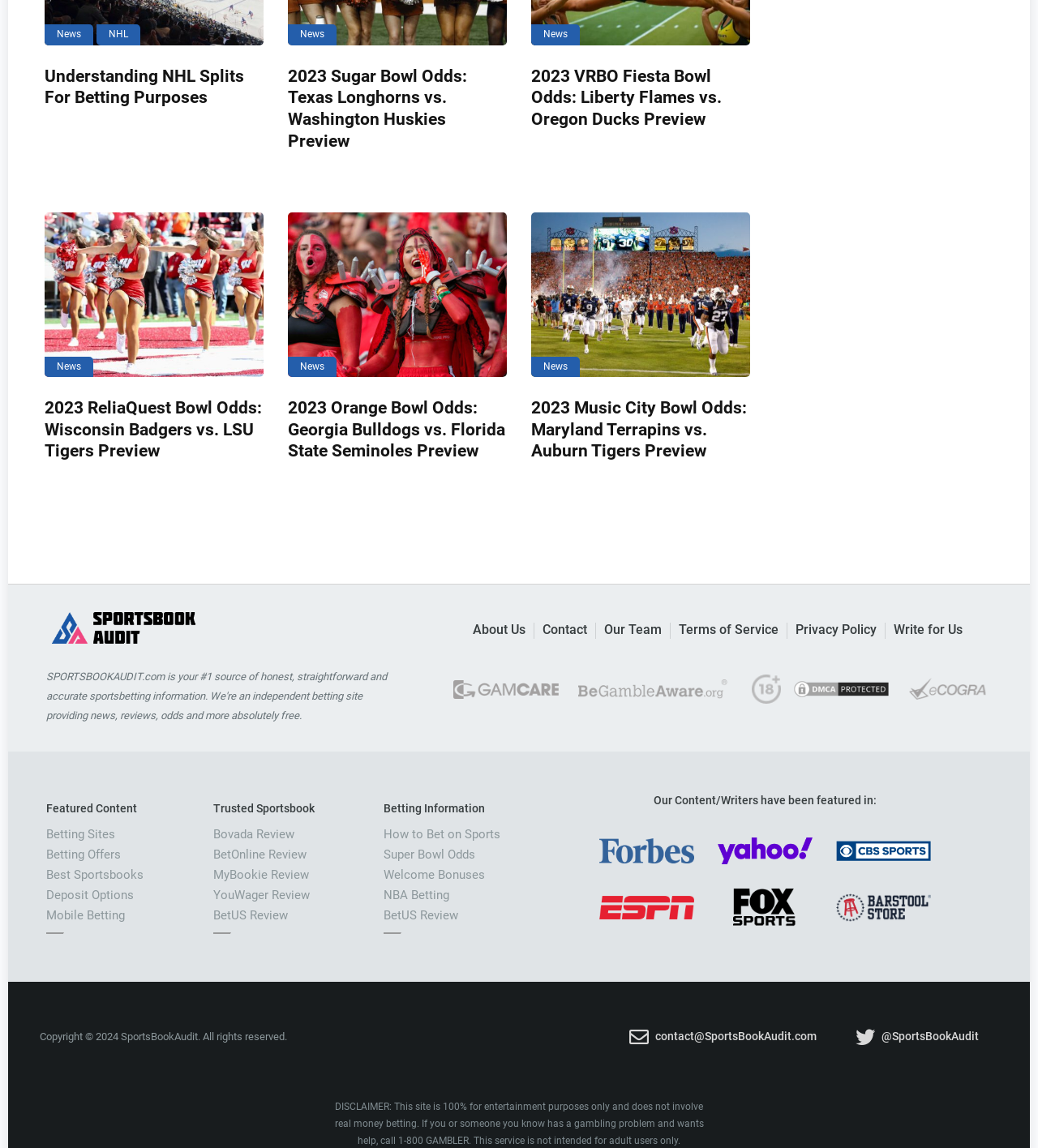What is the purpose of the 'DISCLAIMER' section at the bottom of the webpage?
Provide a fully detailed and comprehensive answer to the question.

The disclaimer section appears to be warning users about the risks of gambling and providing a resource for those who may have a gambling problem, with a phone number to call for help.